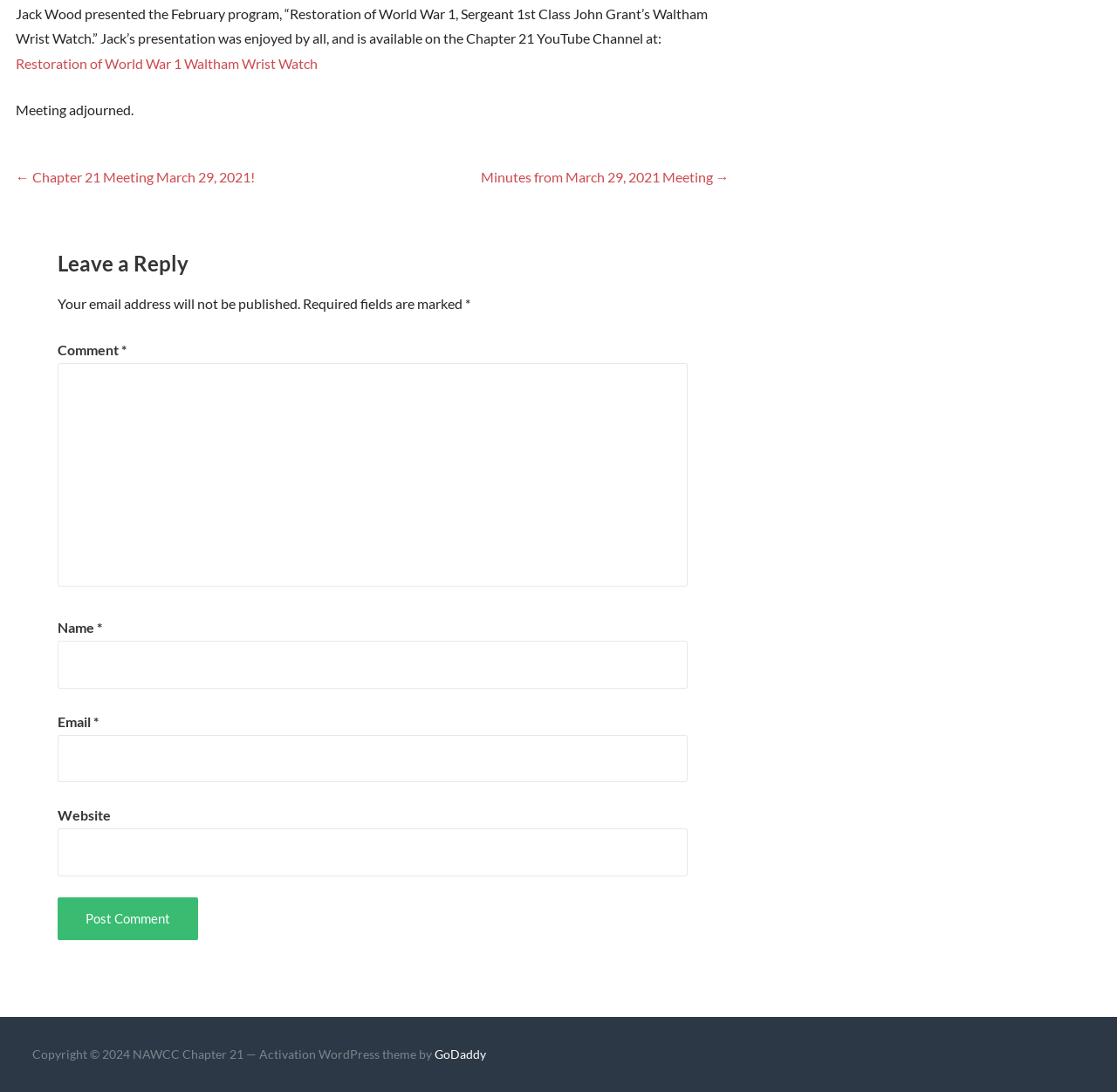Please provide a short answer using a single word or phrase for the question:
What is the name of the company mentioned in the copyright section?

GoDaddy